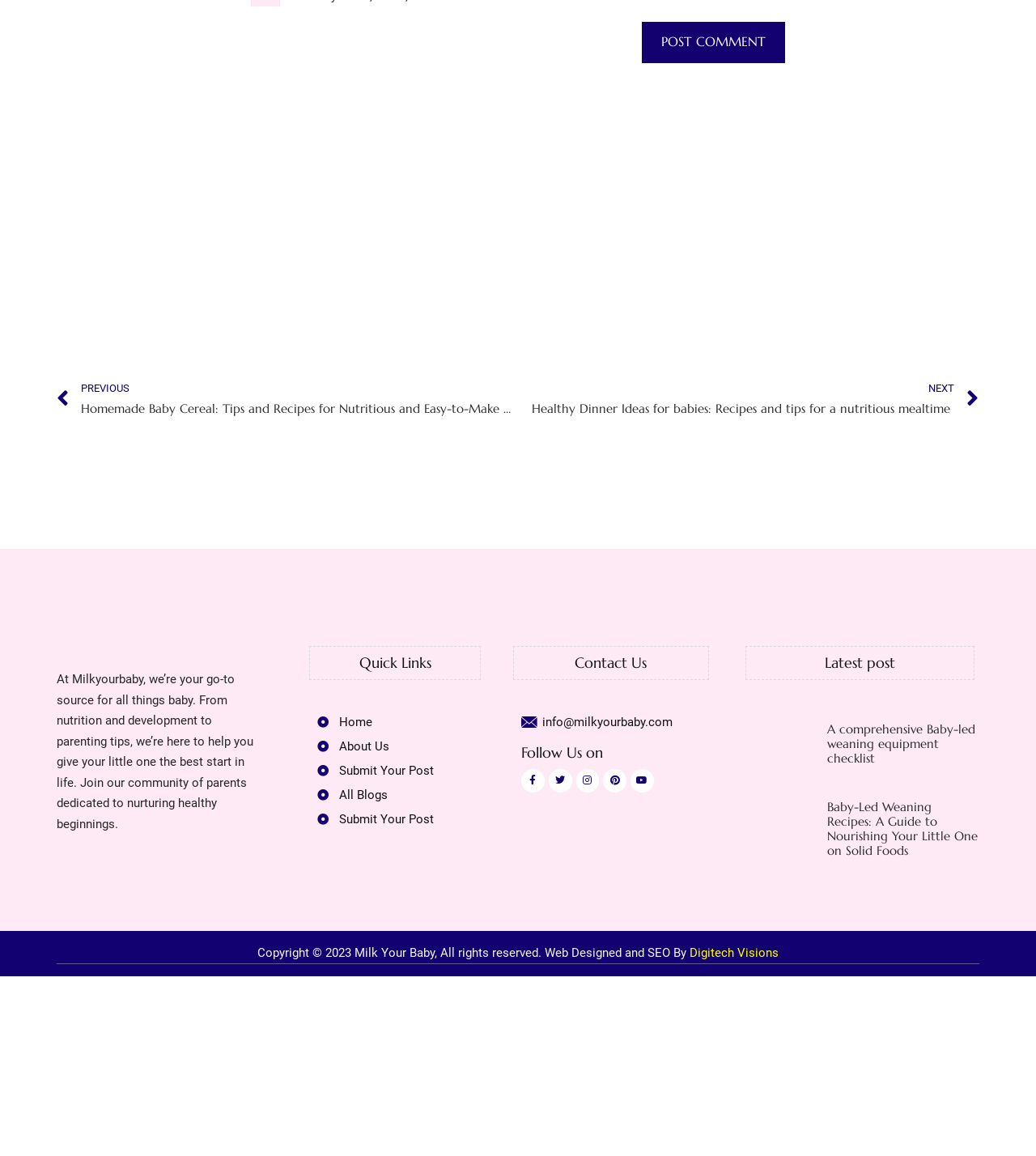What is the website about?
Based on the content of the image, thoroughly explain and answer the question.

Based on the content of the webpage, it appears to be a website focused on providing information and resources related to baby care and parenting. The website has sections for quick links, contact us, and latest posts, which suggests that it is a blog or informational website. The posts mentioned are related to baby-led weaning and recipes for babies, further supporting the idea that the website is about baby care and parenting.